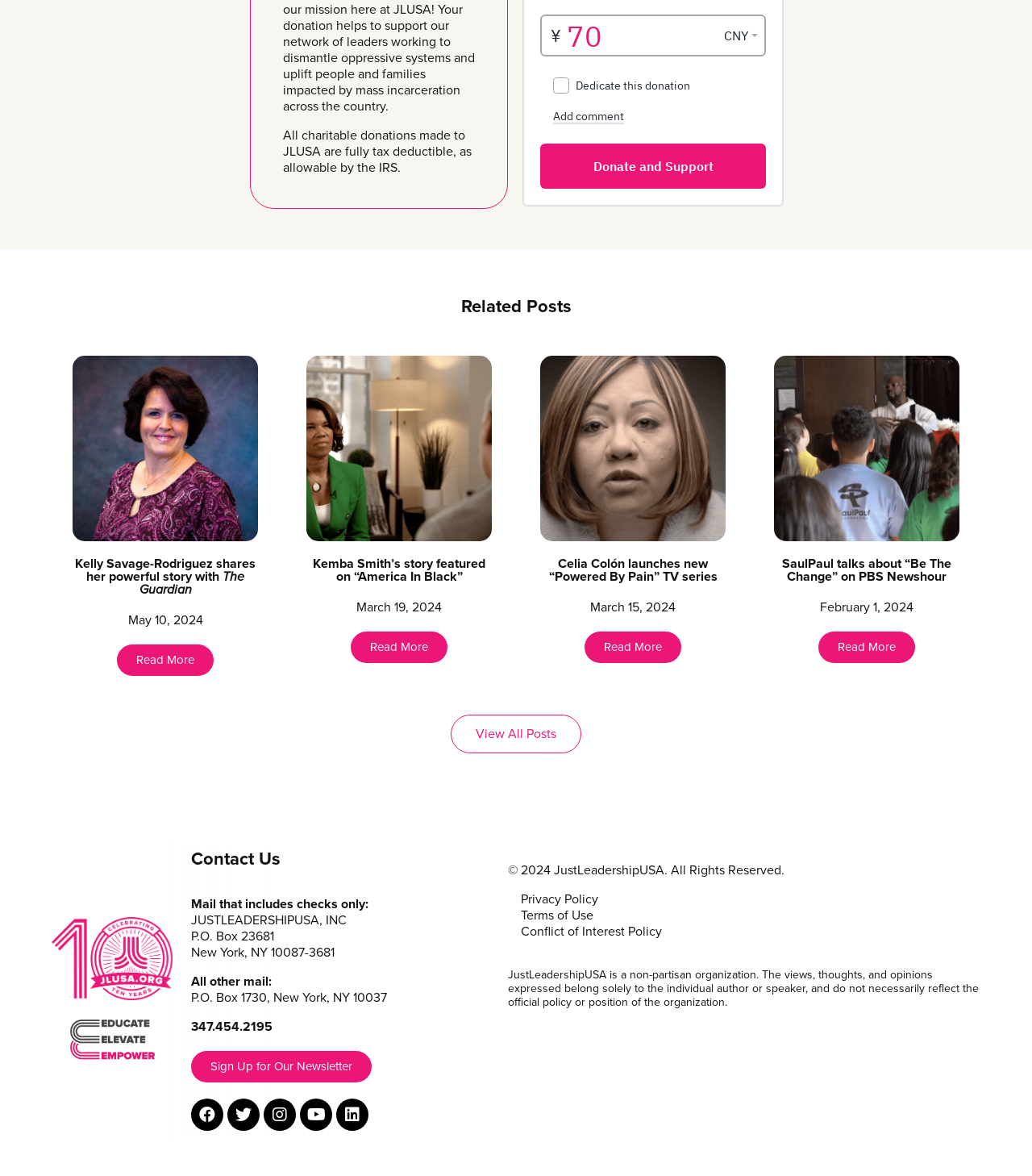What is the purpose of donations to JLUSA?
Look at the image and answer the question with a single word or phrase.

Tax deductible